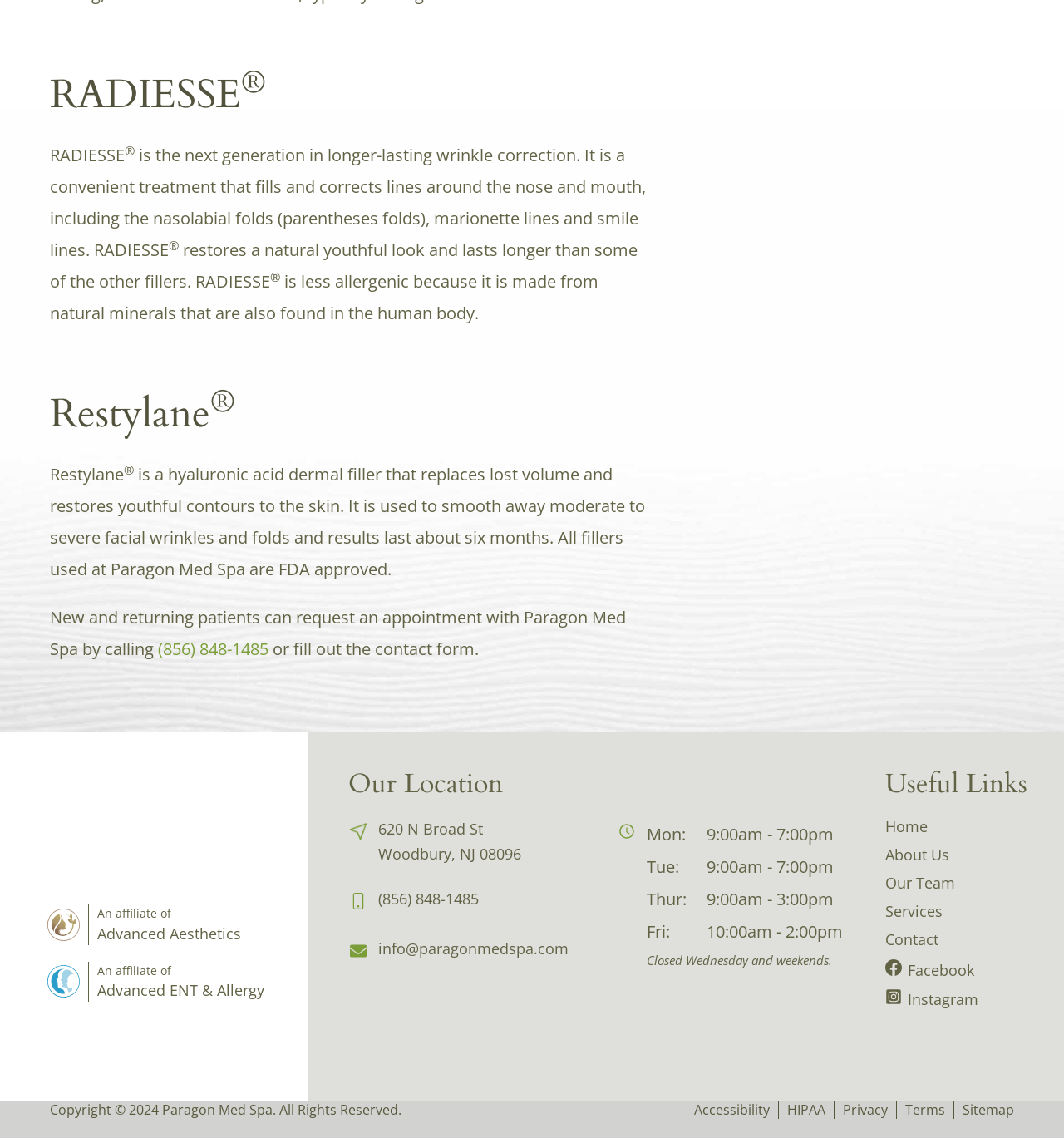Answer the following inquiry with a single word or phrase:
What are the hours of operation on Monday?

9:00am - 7:00pm